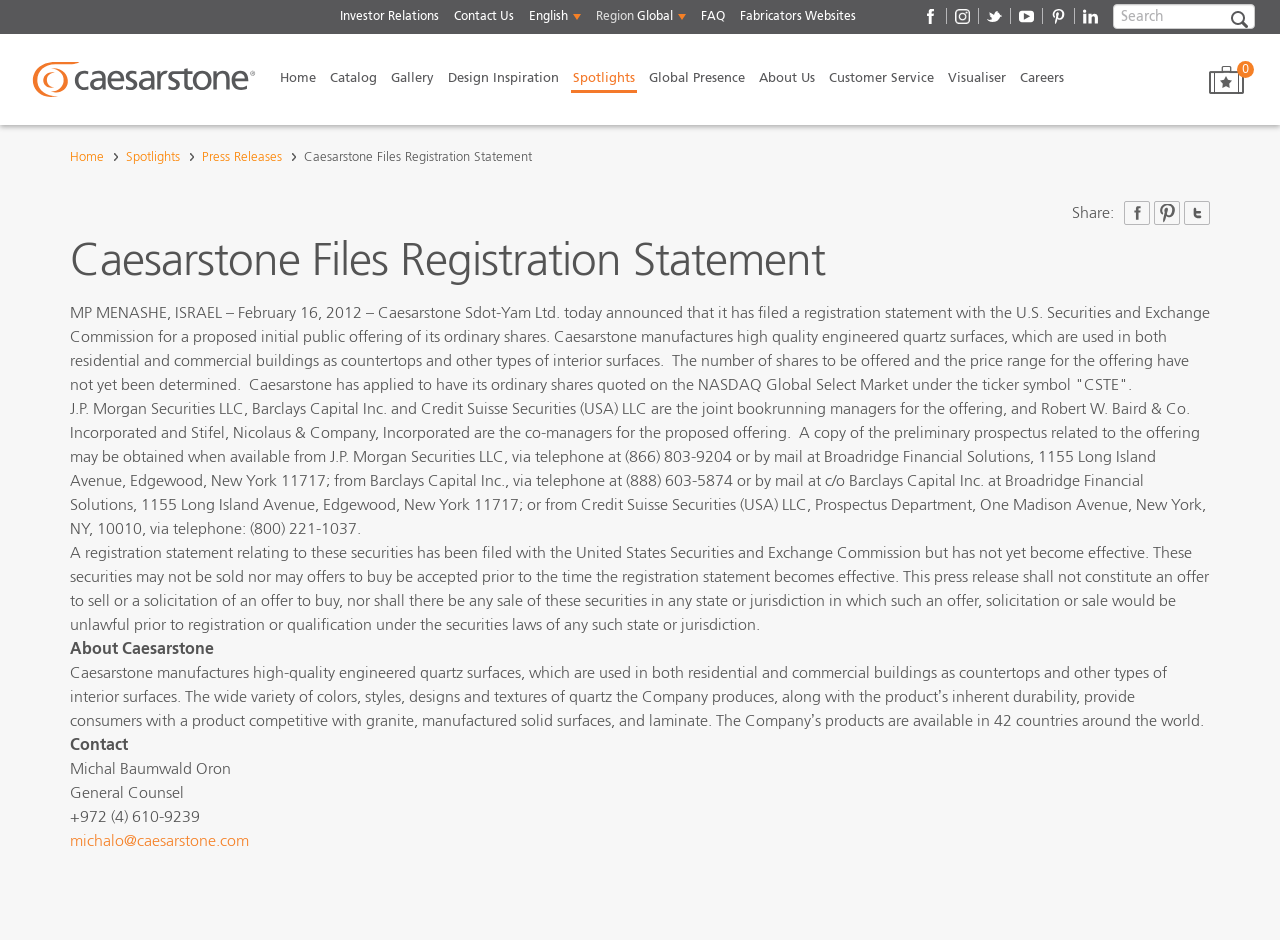Given the element description, predict the bounding box coordinates in the format (top-left x, top-left y, bottom-right x, bottom-right y), using floating point numbers between 0 and 1: 0

[0.945, 0.07, 0.972, 0.1]